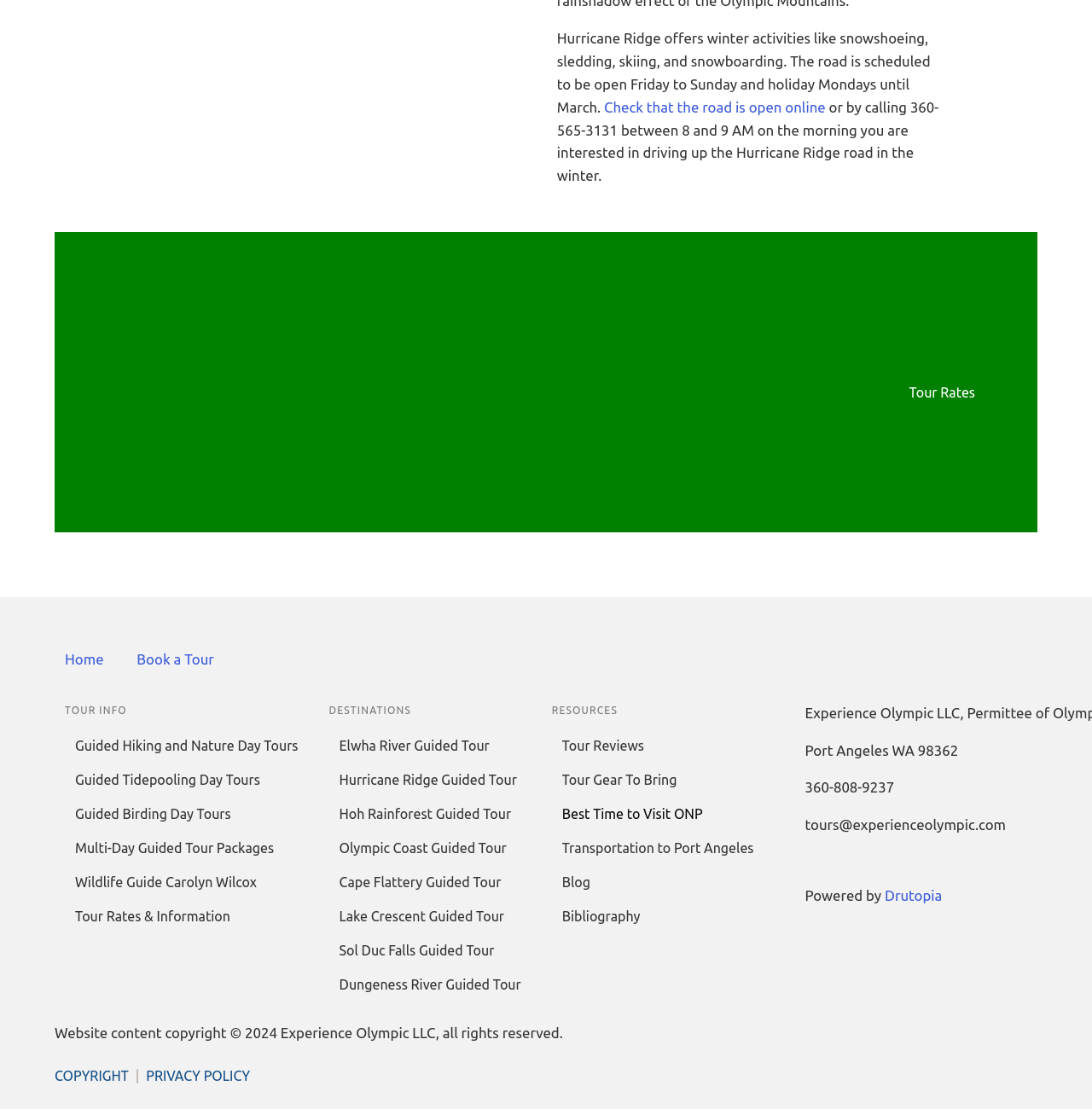What is the phone number to call for road information?
Based on the visual content, answer with a single word or a brief phrase.

360-565-3131